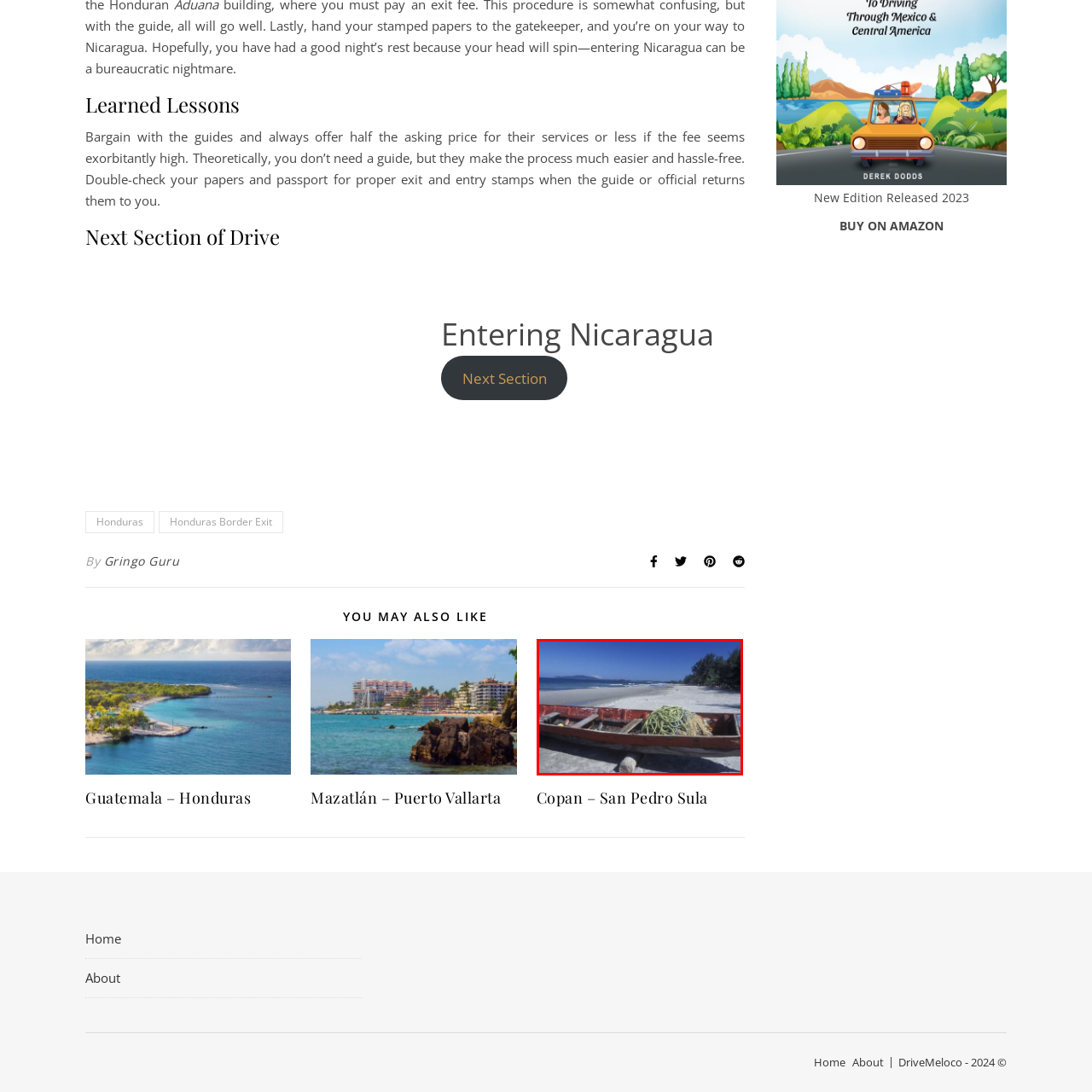Look at the area marked with a blue rectangle, What type of trees border the beach? 
Provide your answer using a single word or phrase.

Lush green